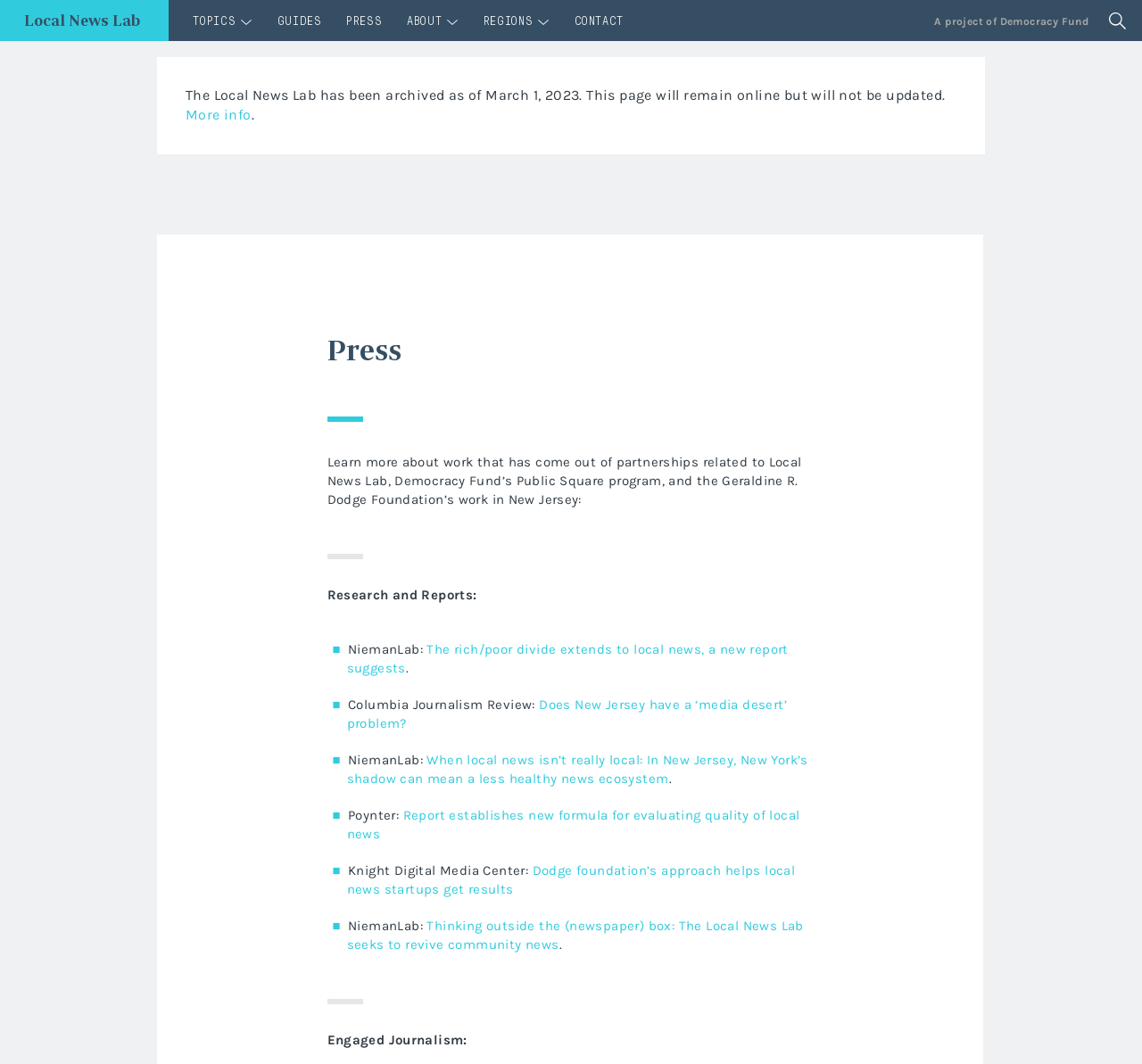Please identify the bounding box coordinates of the element's region that needs to be clicked to fulfill the following instruction: "Read the report about the rich/poor divide in local news". The bounding box coordinates should consist of four float numbers between 0 and 1, i.e., [left, top, right, bottom].

[0.304, 0.602, 0.69, 0.635]